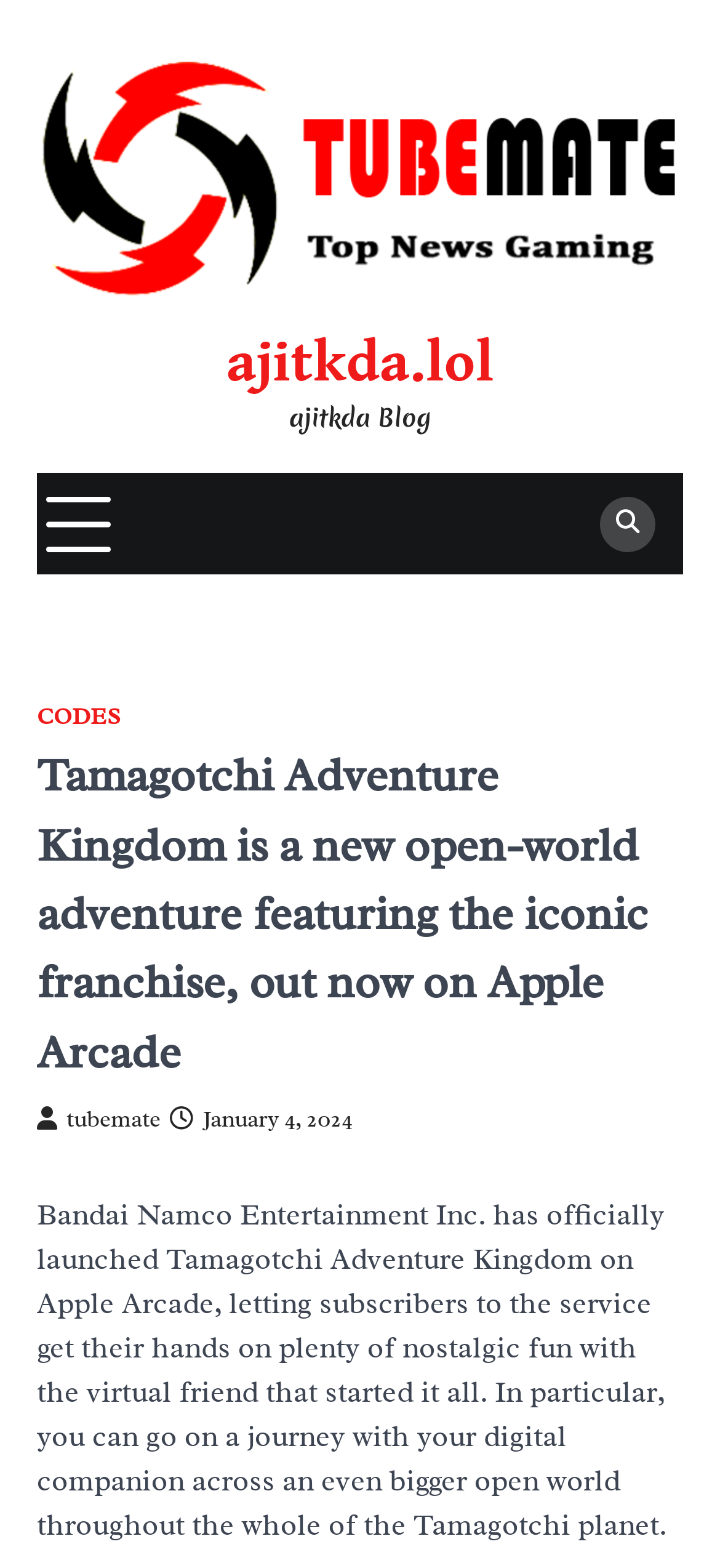What is the name of the game featured on this webpage?
Using the image provided, answer with just one word or phrase.

Tamagotchi Adventure Kingdom